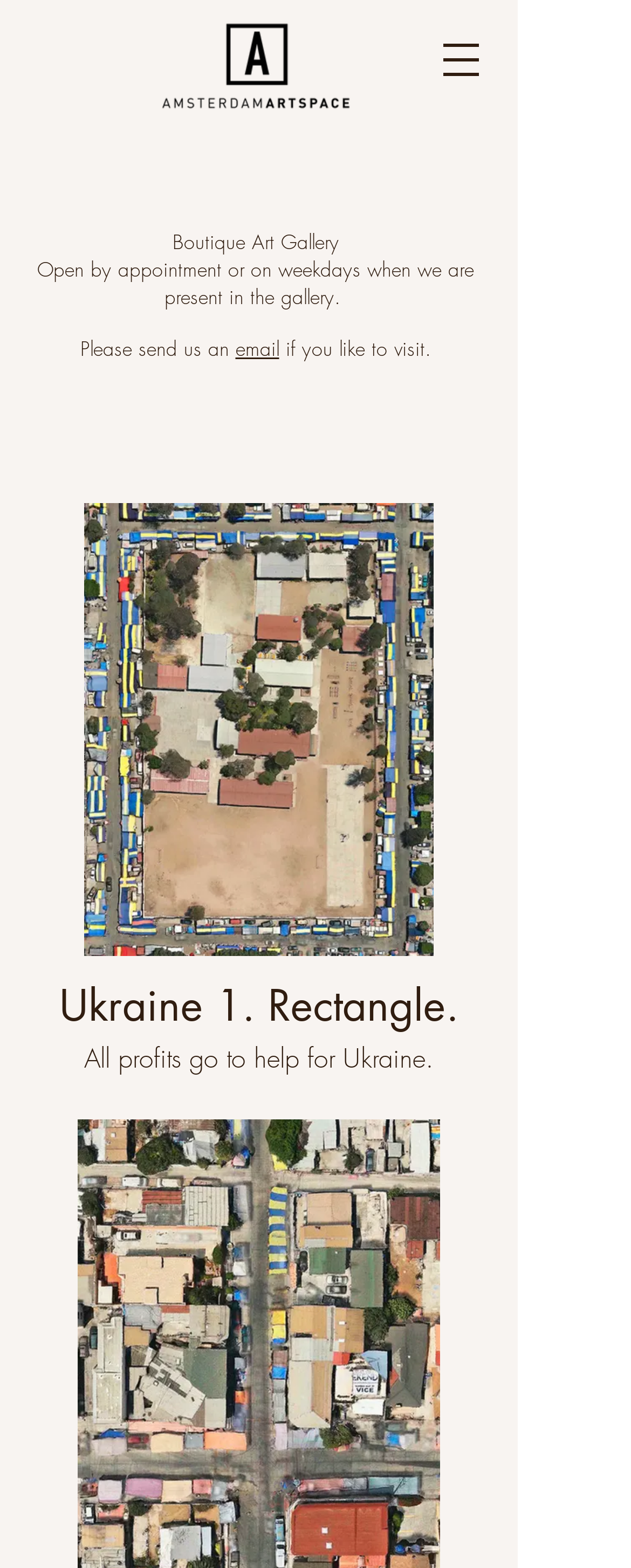What is the purpose of the 'Ukraine' button?
Based on the screenshot, respond with a single word or phrase.

To help Ukraine